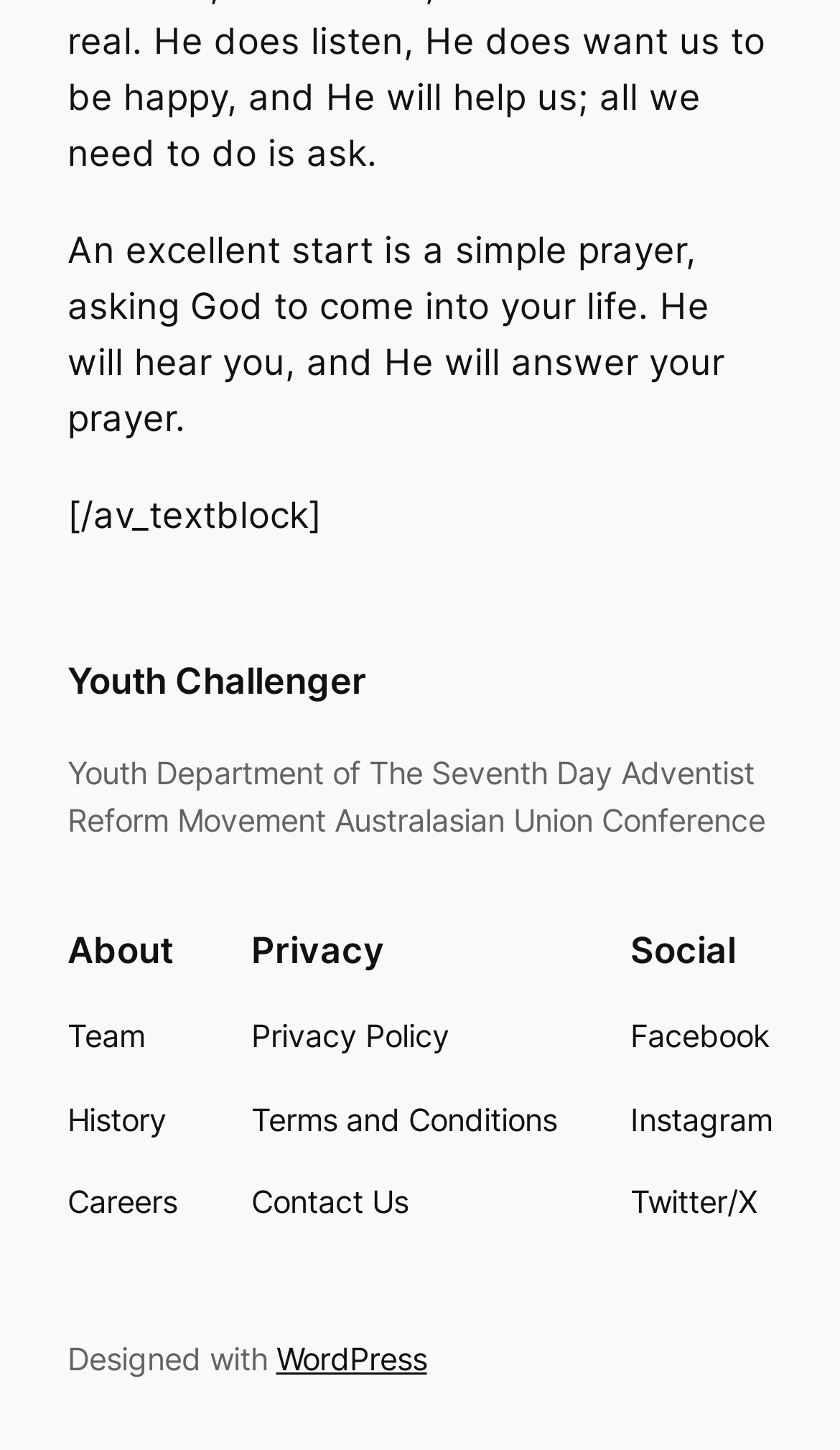Please analyze the image and provide a thorough answer to the question:
How many links are there in the 'About' navigation menu?

The 'About' navigation menu has three links: 'Team', 'History', and 'Careers'. These links can be found underneath the 'About' heading element.